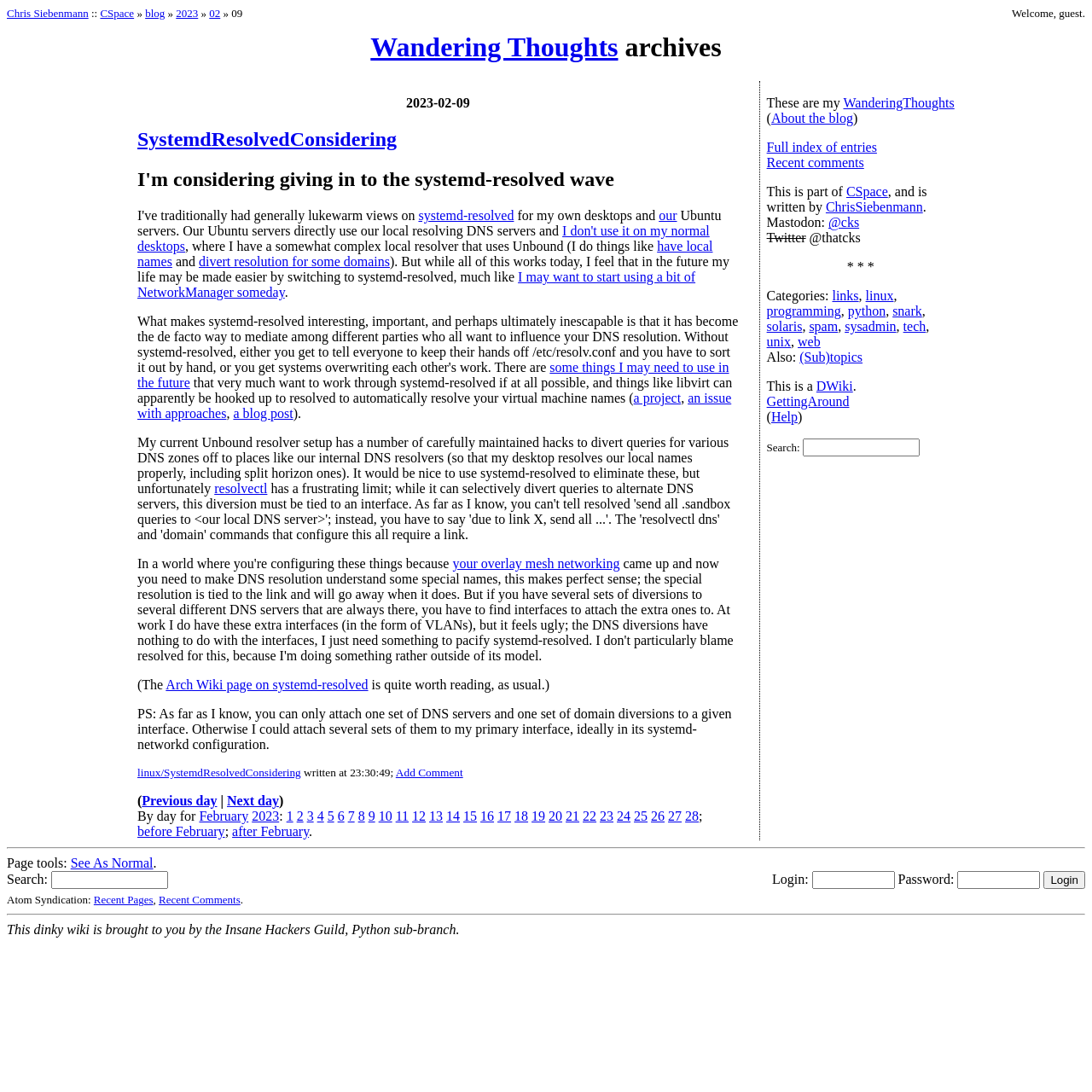Answer the question with a single word or phrase: 
What is the title of the blog post?

SystemdResolvedConsidering